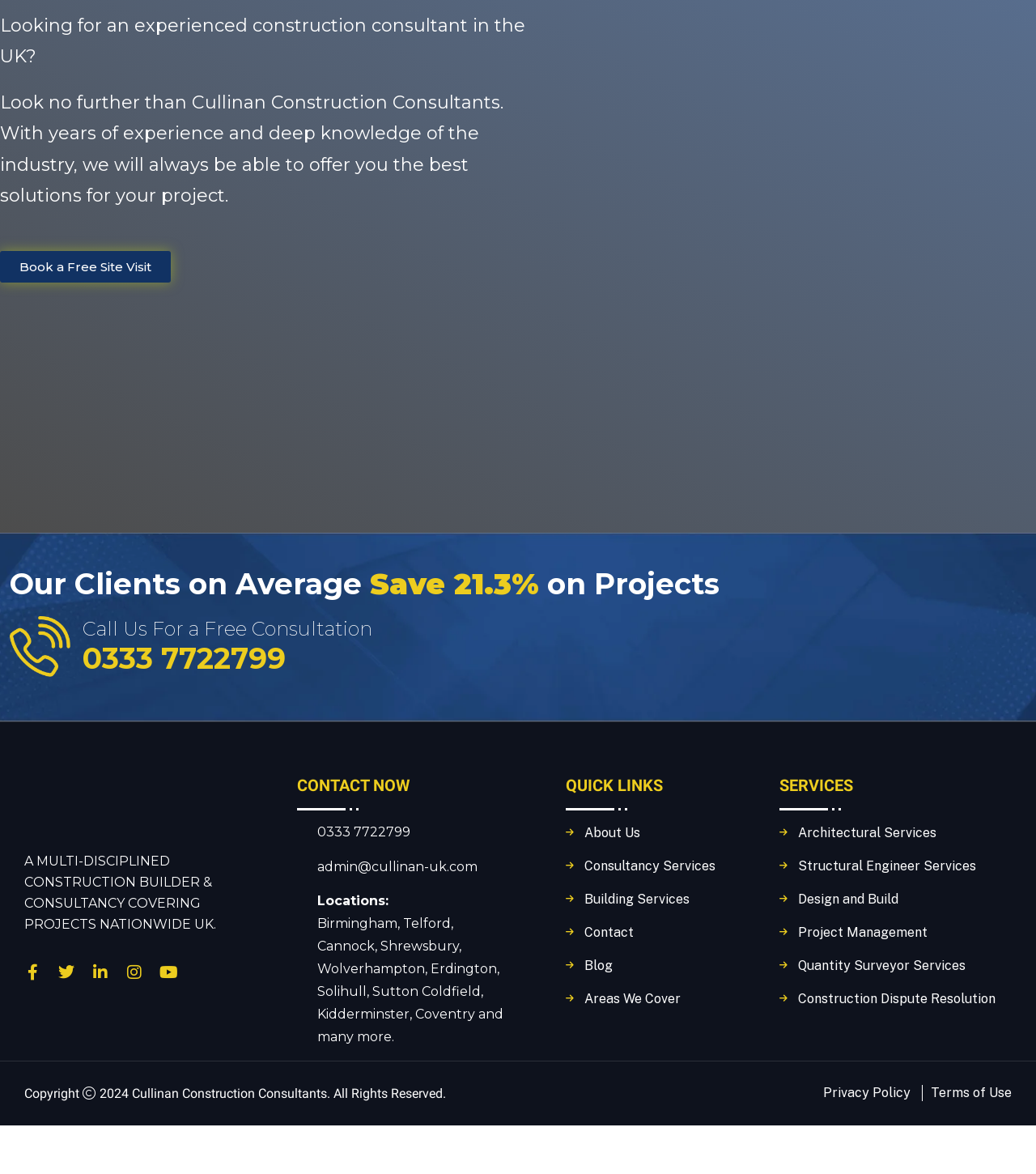What is the copyright year?
Refer to the screenshot and answer in one word or phrase.

2024